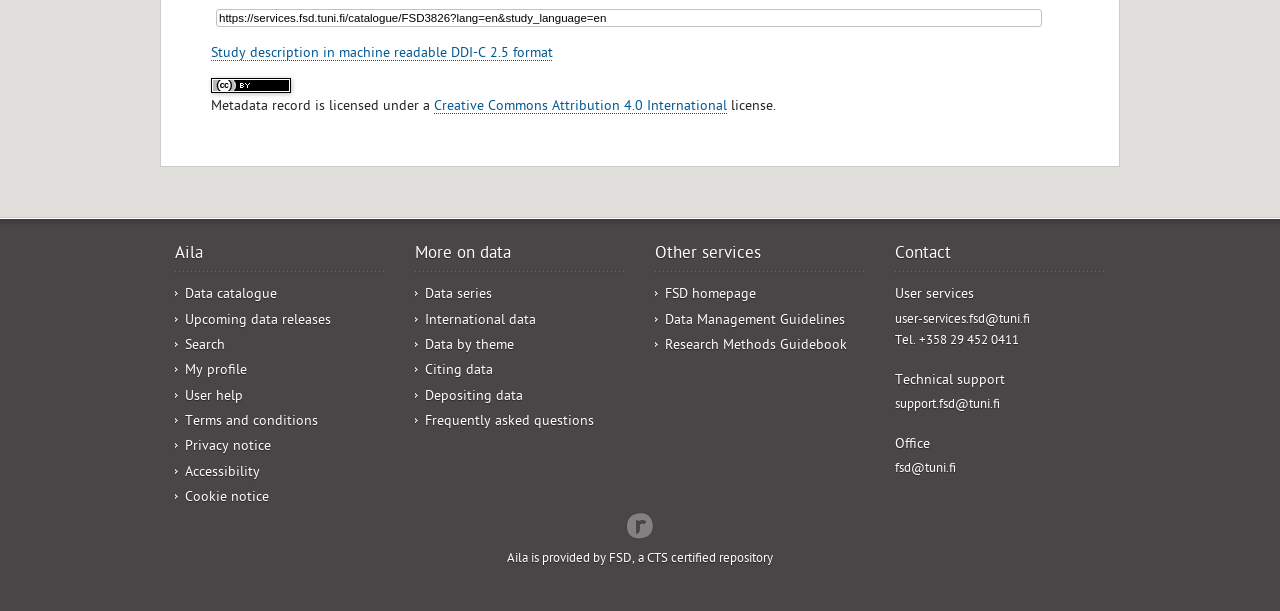Please identify the bounding box coordinates of the clickable region that I should interact with to perform the following instruction: "Visit the FSD homepage". The coordinates should be expressed as four float numbers between 0 and 1, i.e., [left, top, right, bottom].

[0.52, 0.47, 0.591, 0.498]